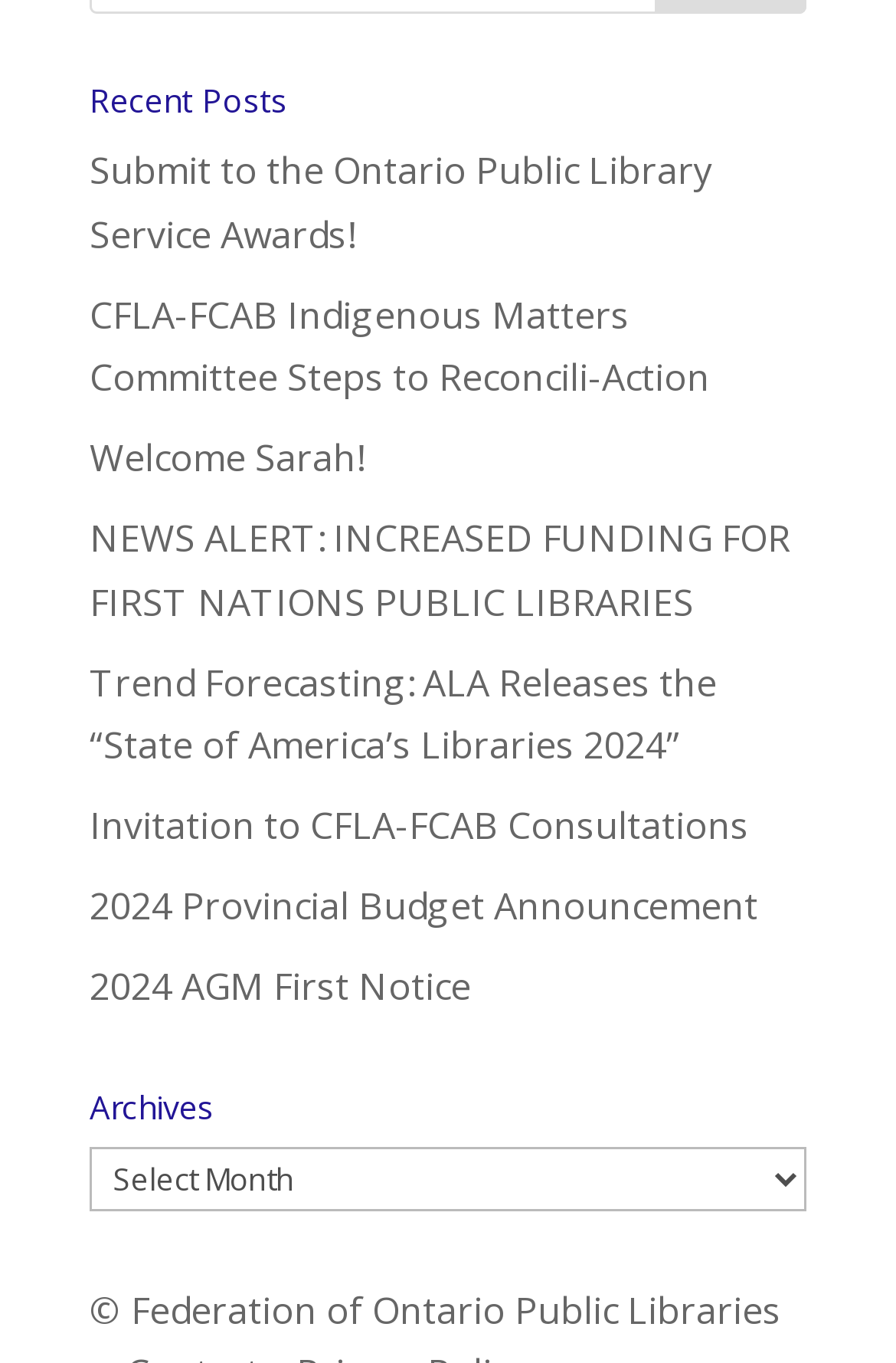Identify the bounding box for the UI element that is described as follows: "Welcome Sarah!".

[0.1, 0.317, 0.405, 0.354]